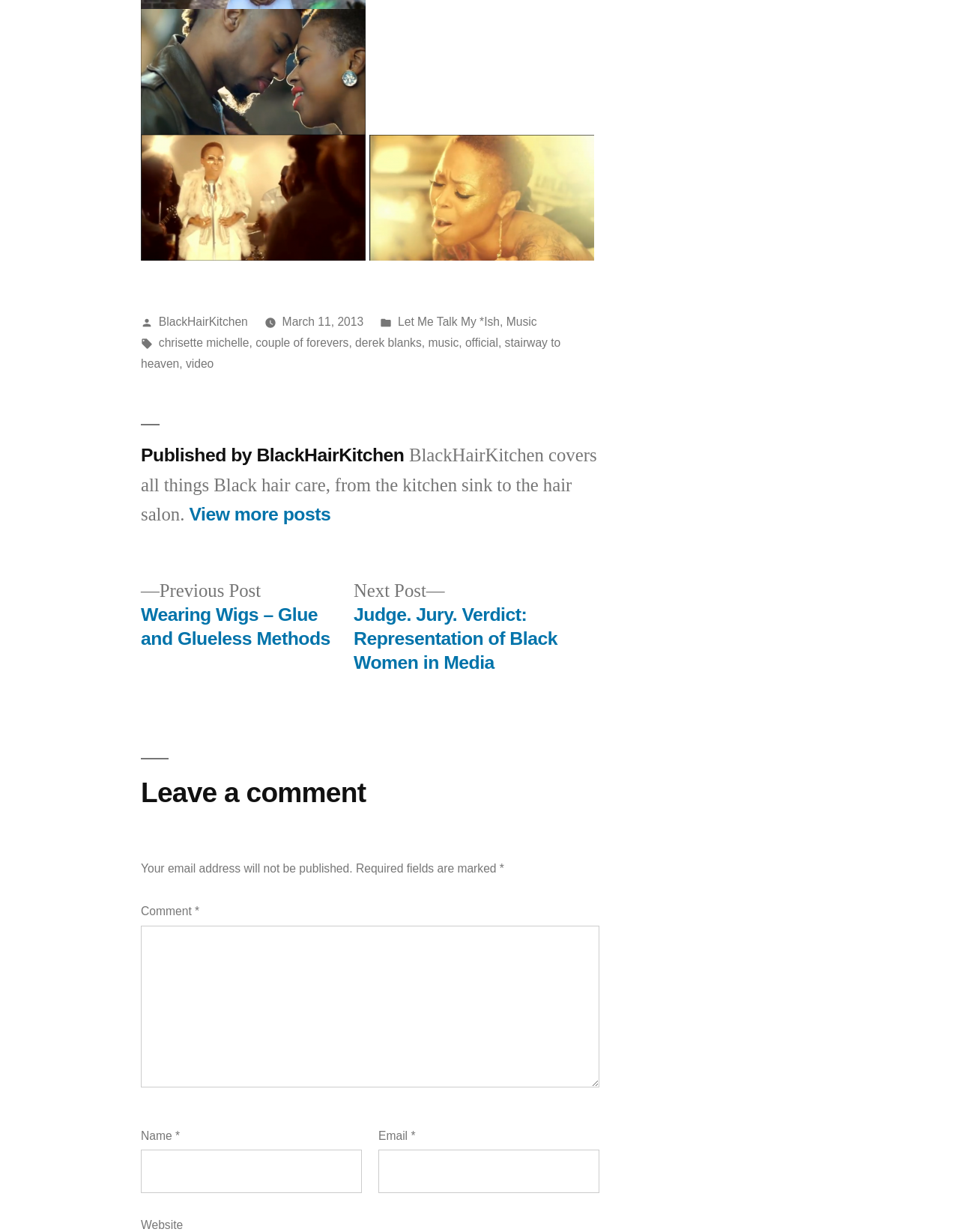What is required to leave a comment?
Provide a short answer using one word or a brief phrase based on the image.

Name, Email, Comment